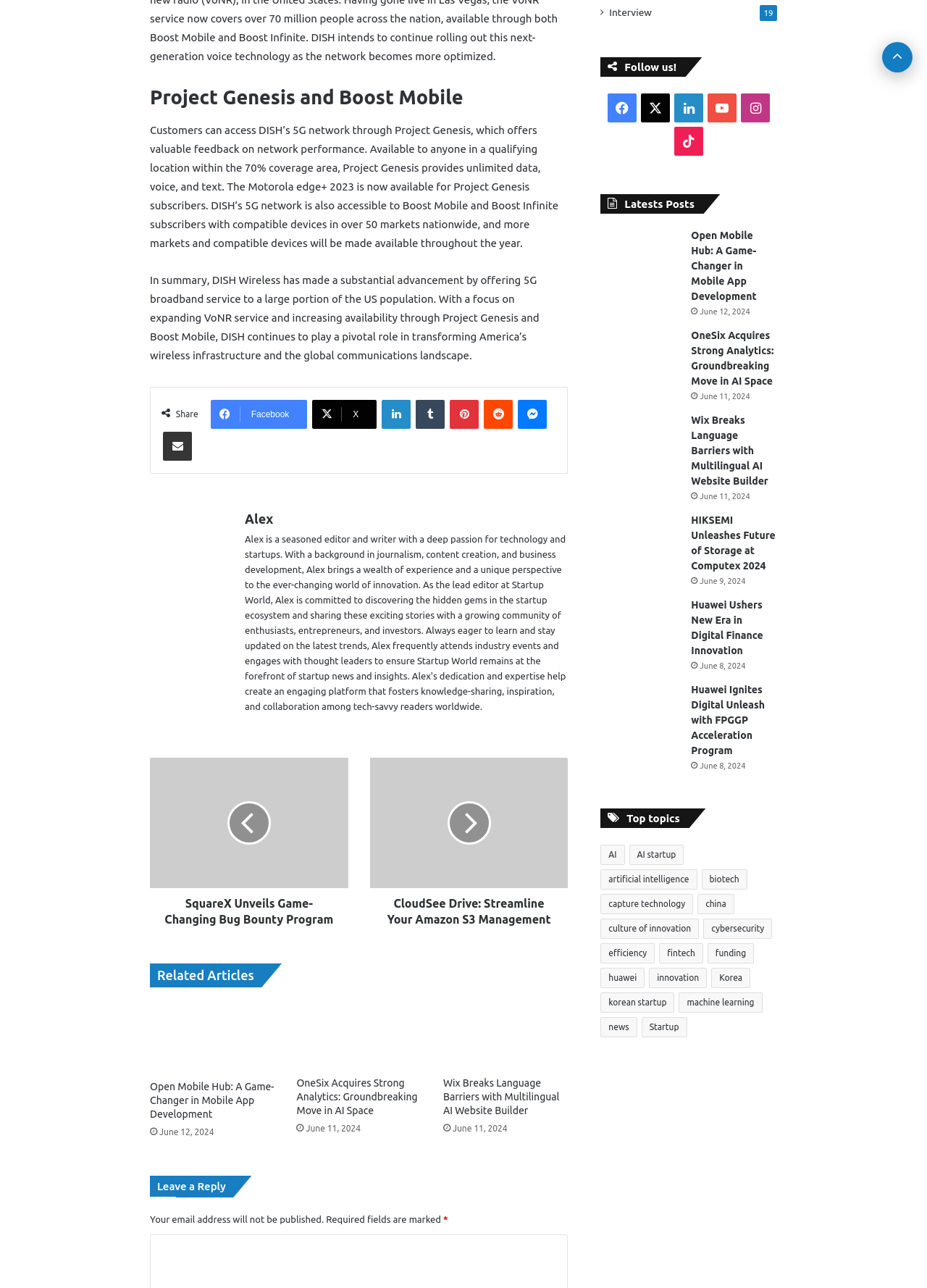From the element description: "korean startup", extract the bounding box coordinates of the UI element. The coordinates should be expressed as four float numbers between 0 and 1, in the order [left, top, right, bottom].

[0.648, 0.771, 0.728, 0.786]